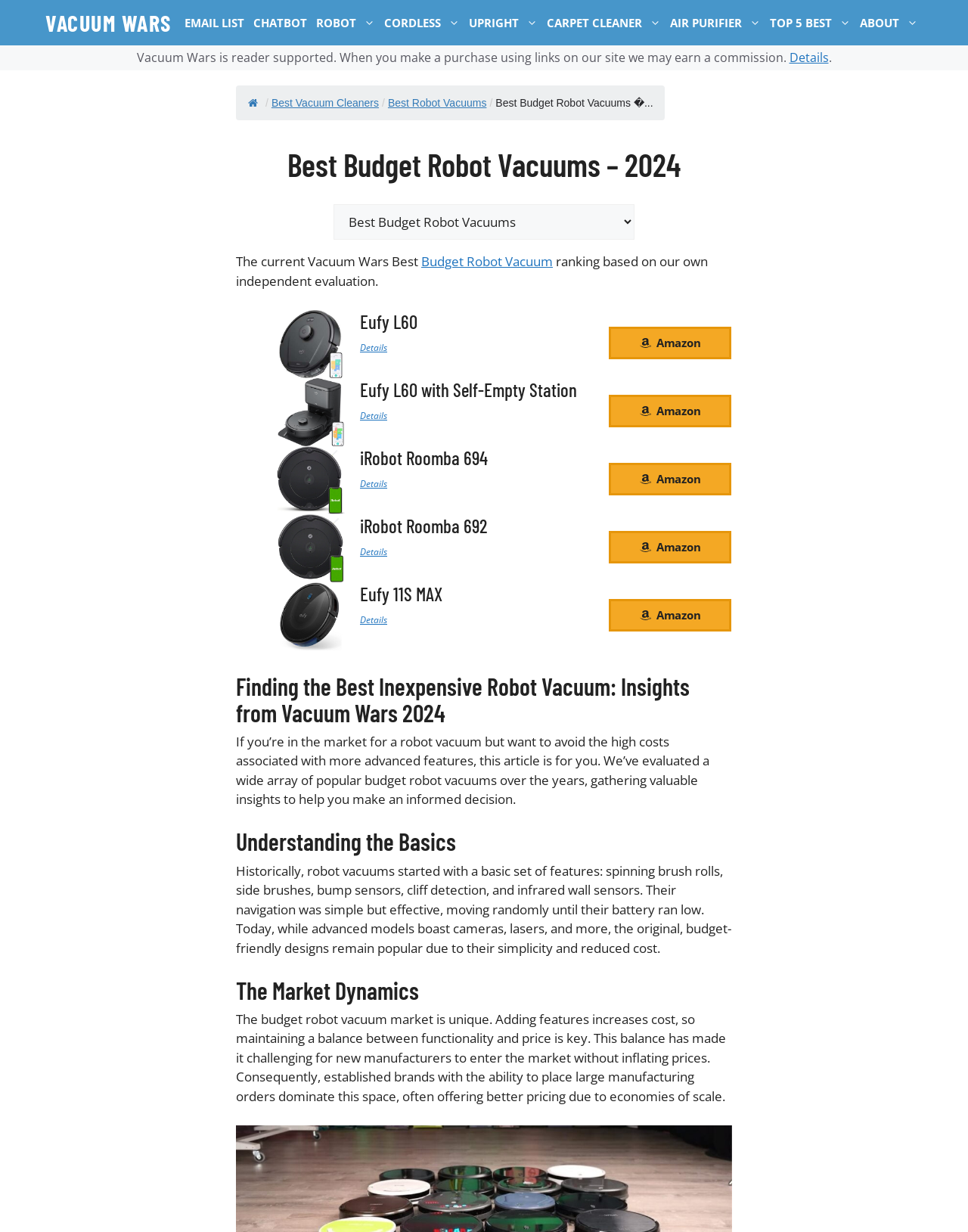Identify the bounding box for the described UI element. Provide the coordinates in (top-left x, top-left y, bottom-right x, bottom-right y) format with values ranging from 0 to 1: Amazon

[0.629, 0.486, 0.755, 0.512]